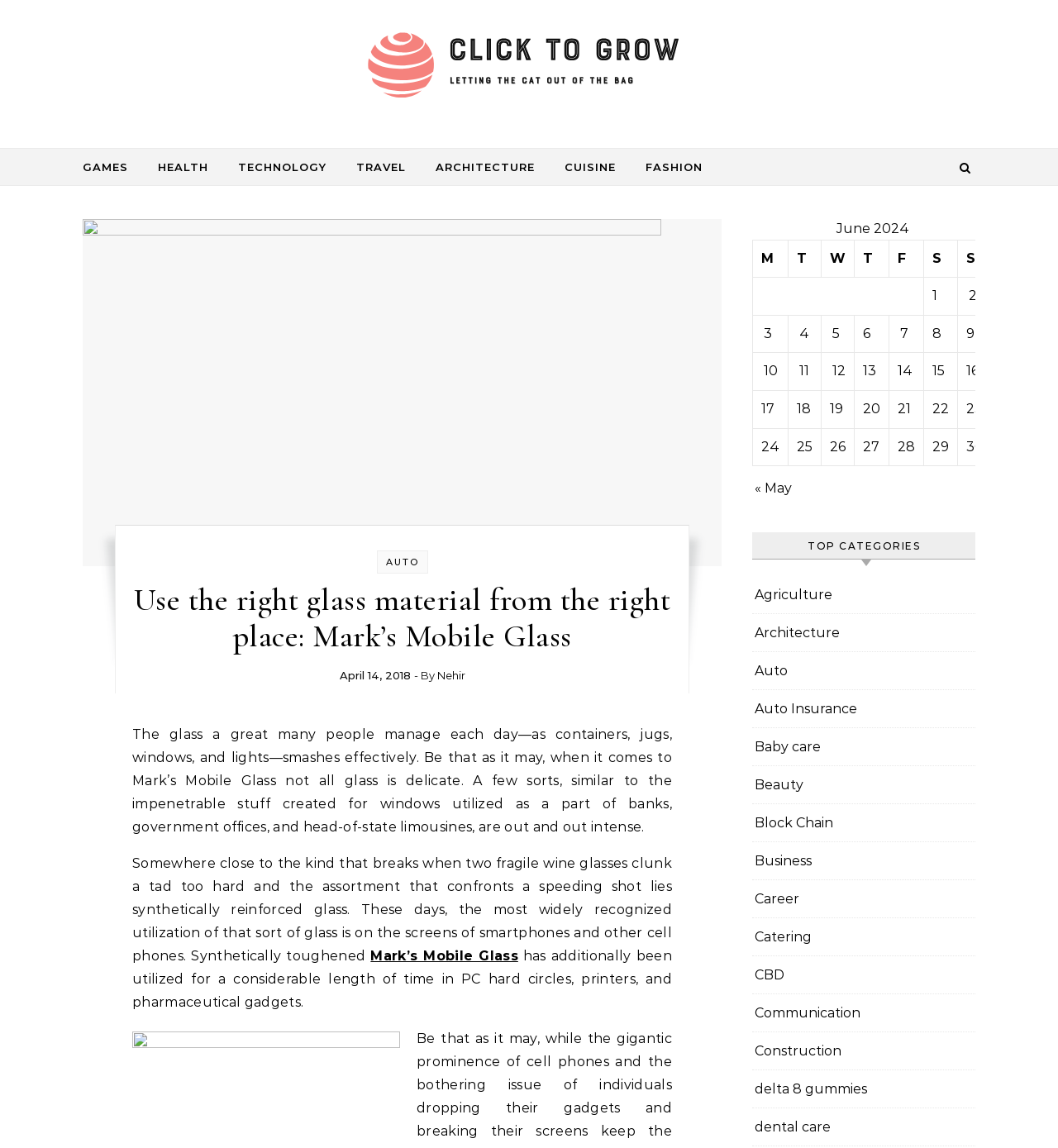Pinpoint the bounding box coordinates for the area that should be clicked to perform the following instruction: "Go to GAMES".

[0.078, 0.13, 0.134, 0.161]